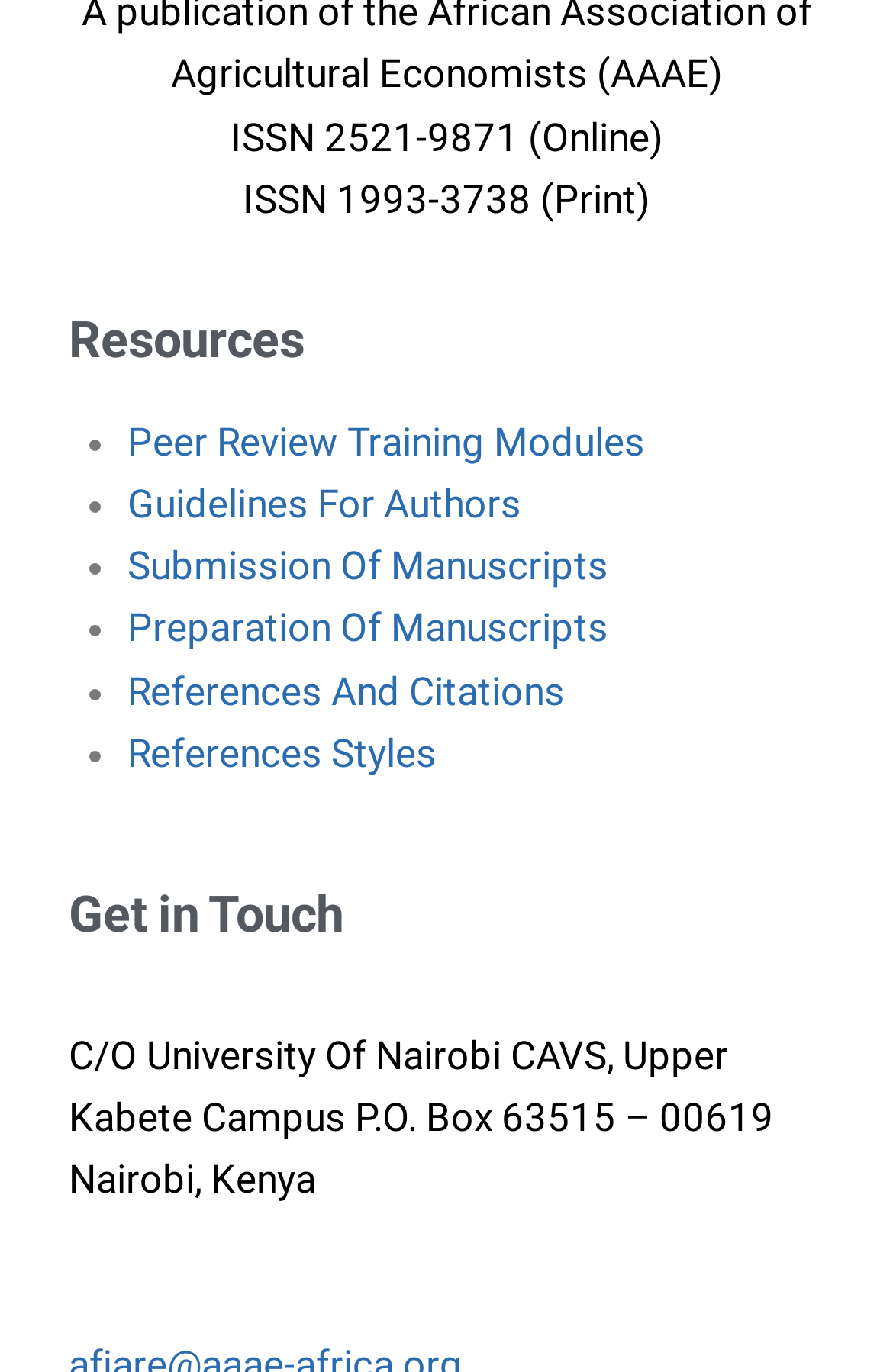Locate the UI element described by References And Citations in the provided webpage screenshot. Return the bounding box coordinates in the format (top-left x, top-left y, bottom-right x, bottom-right y), ensuring all values are between 0 and 1.

[0.142, 0.487, 0.632, 0.52]